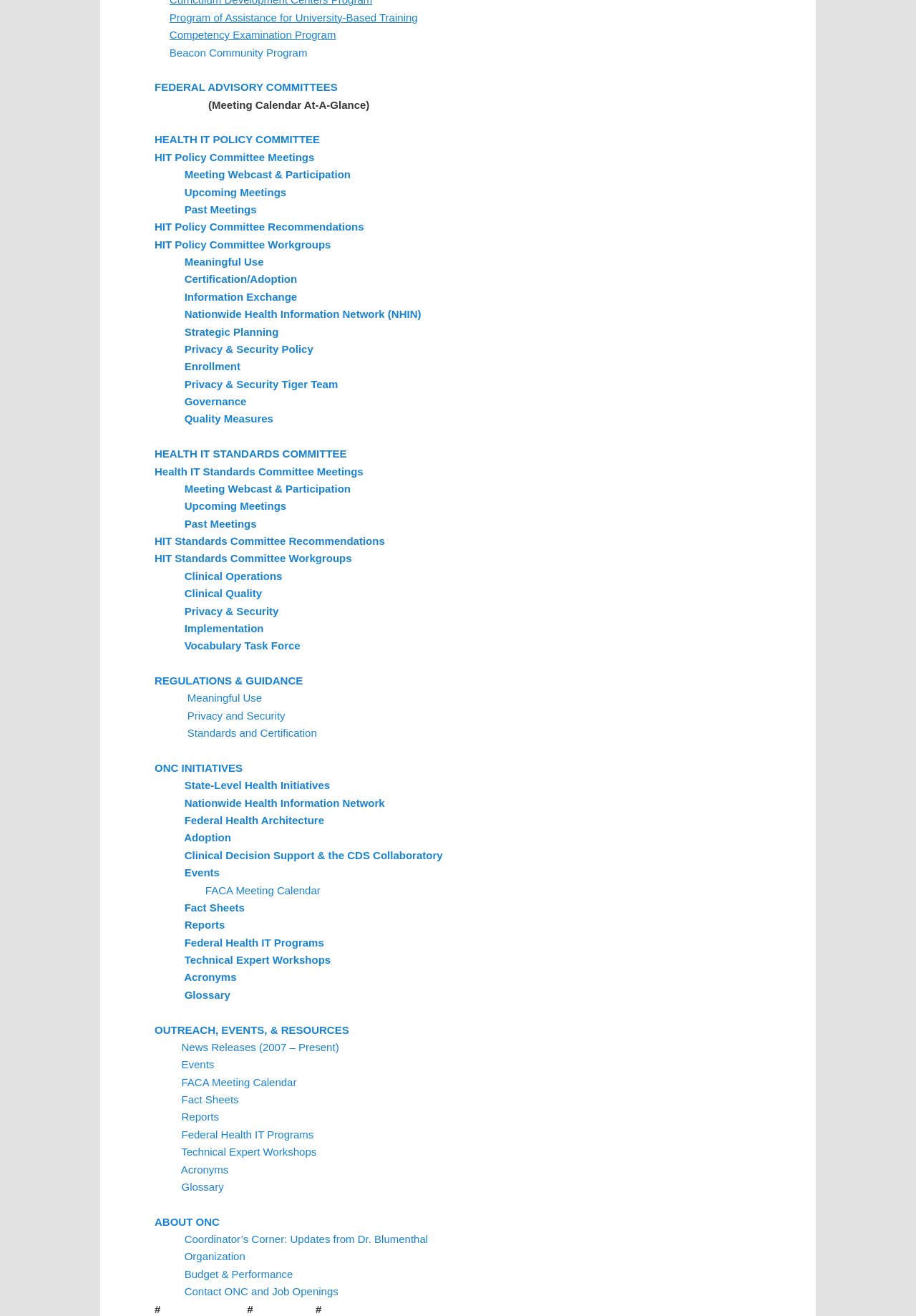Find and provide the bounding box coordinates for the UI element described with: "Technical Expert Workshops".

[0.201, 0.725, 0.361, 0.734]